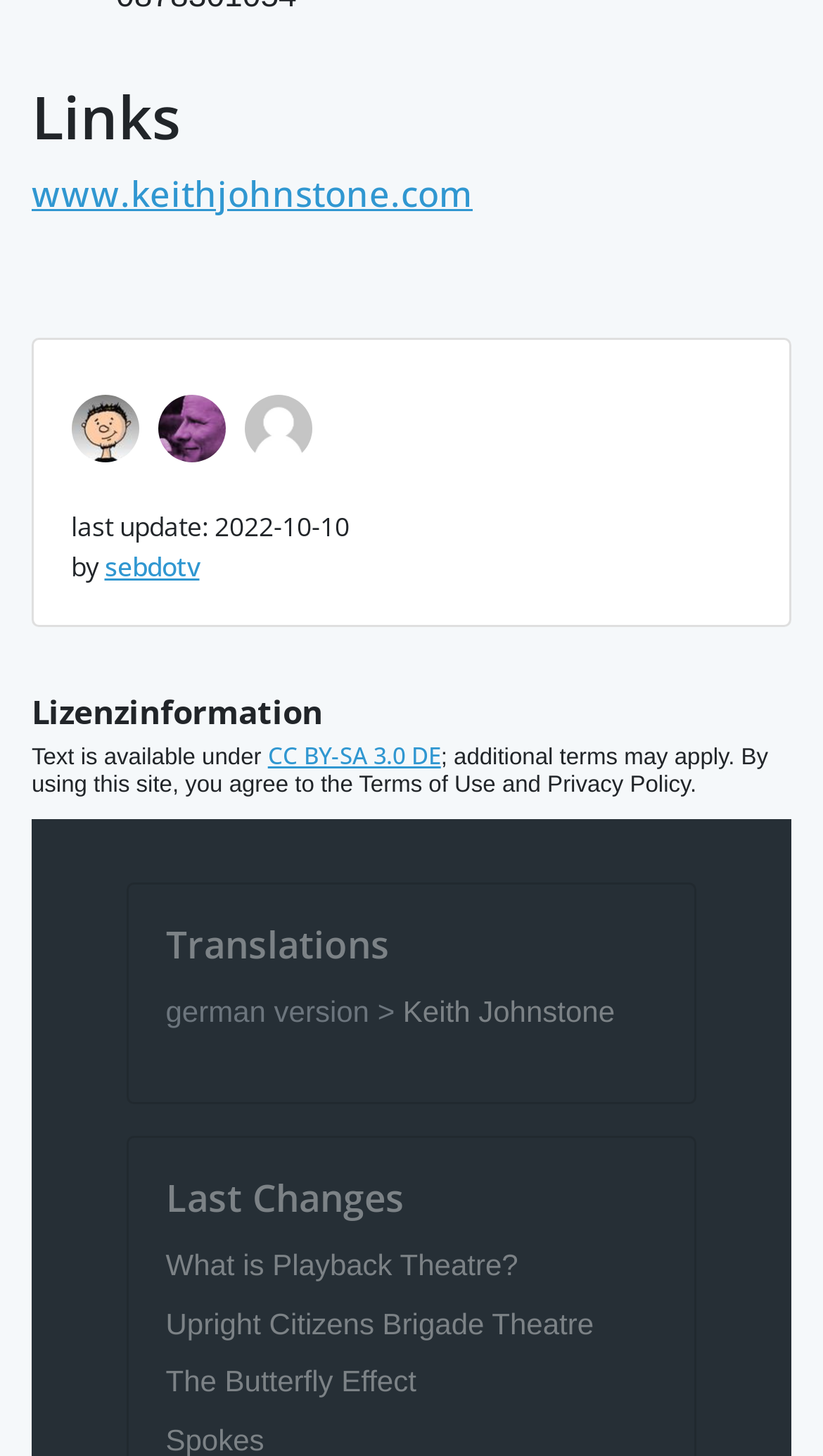Please identify the bounding box coordinates of the element that needs to be clicked to execute the following command: "view avatar of madmaddi". Provide the bounding box using four float numbers between 0 and 1, formatted as [left, top, right, bottom].

[0.086, 0.271, 0.168, 0.317]